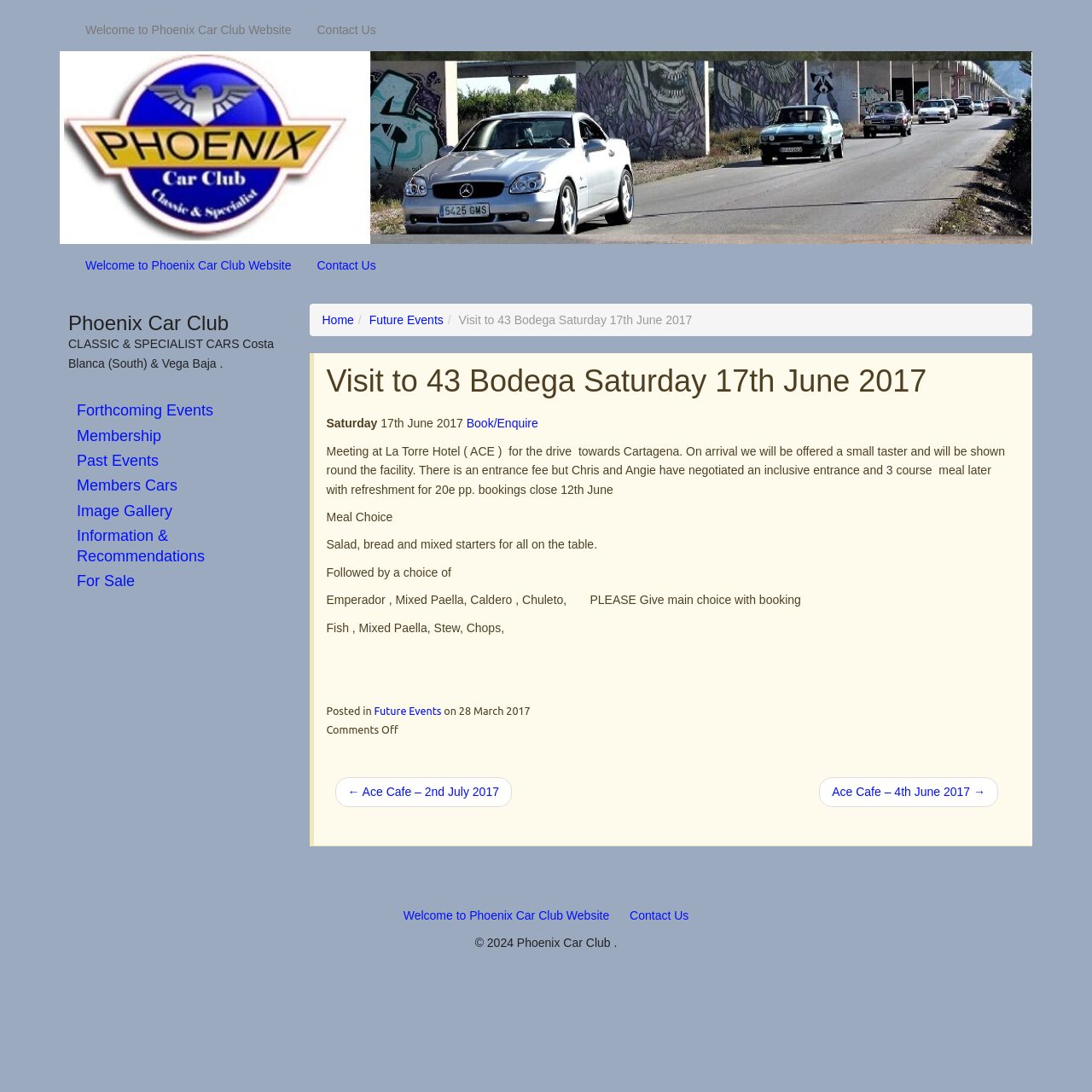Please specify the bounding box coordinates of the area that should be clicked to accomplish the following instruction: "Go to the 'Home' page". The coordinates should consist of four float numbers between 0 and 1, i.e., [left, top, right, bottom].

[0.295, 0.287, 0.324, 0.299]